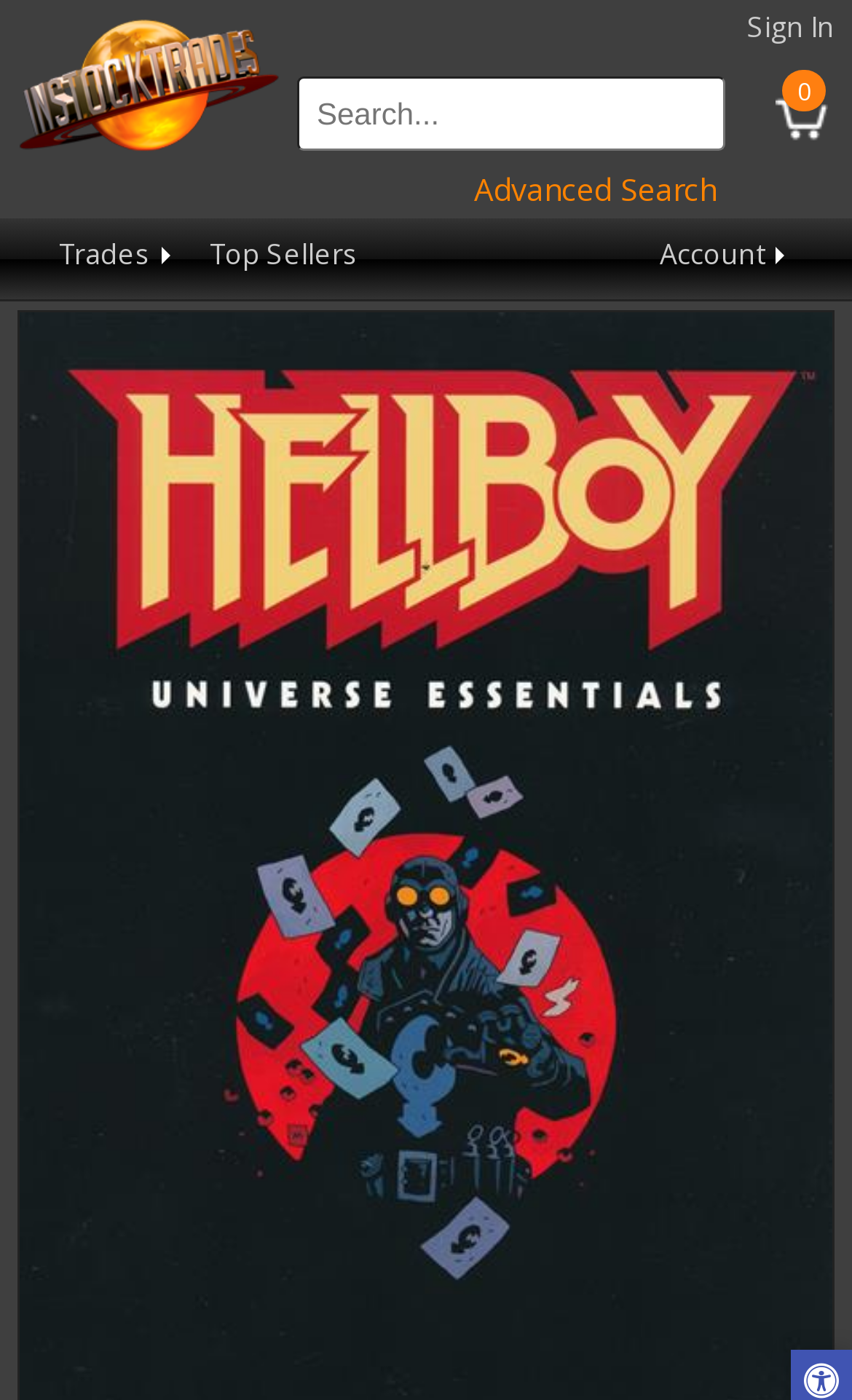What is the position of the search box?
Provide an in-depth answer to the question, covering all aspects.

The search box is positioned at the top of the webpage, with its y1 coordinate (0.055) indicating that it is relatively close to the top edge of the webpage. Its x1 coordinate (0.349) suggests that it is positioned roughly in the middle of the webpage, horizontally.